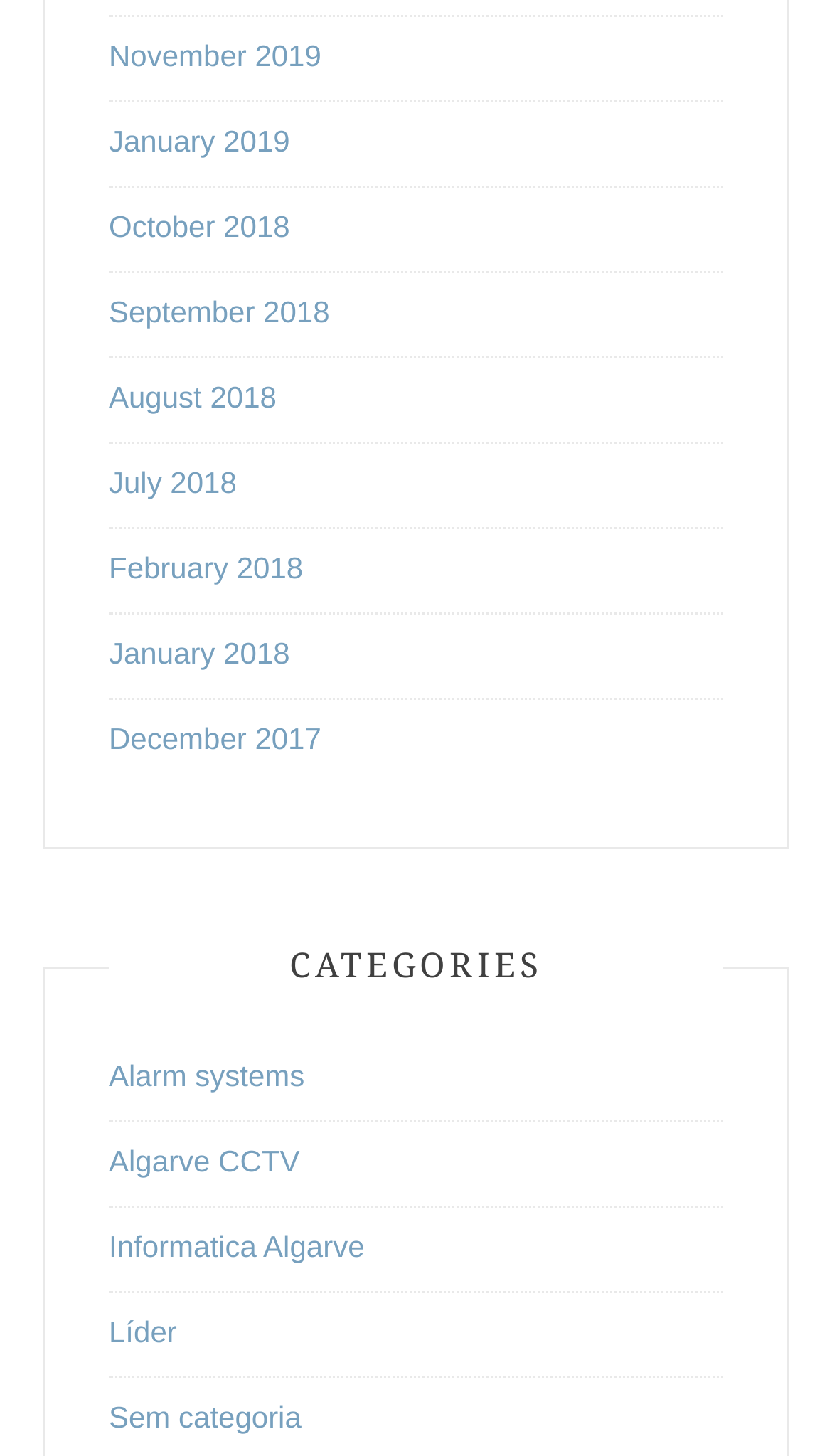Please identify the bounding box coordinates of the clickable region that I should interact with to perform the following instruction: "Explore Alarm systems". The coordinates should be expressed as four float numbers between 0 and 1, i.e., [left, top, right, bottom].

[0.131, 0.727, 0.366, 0.75]